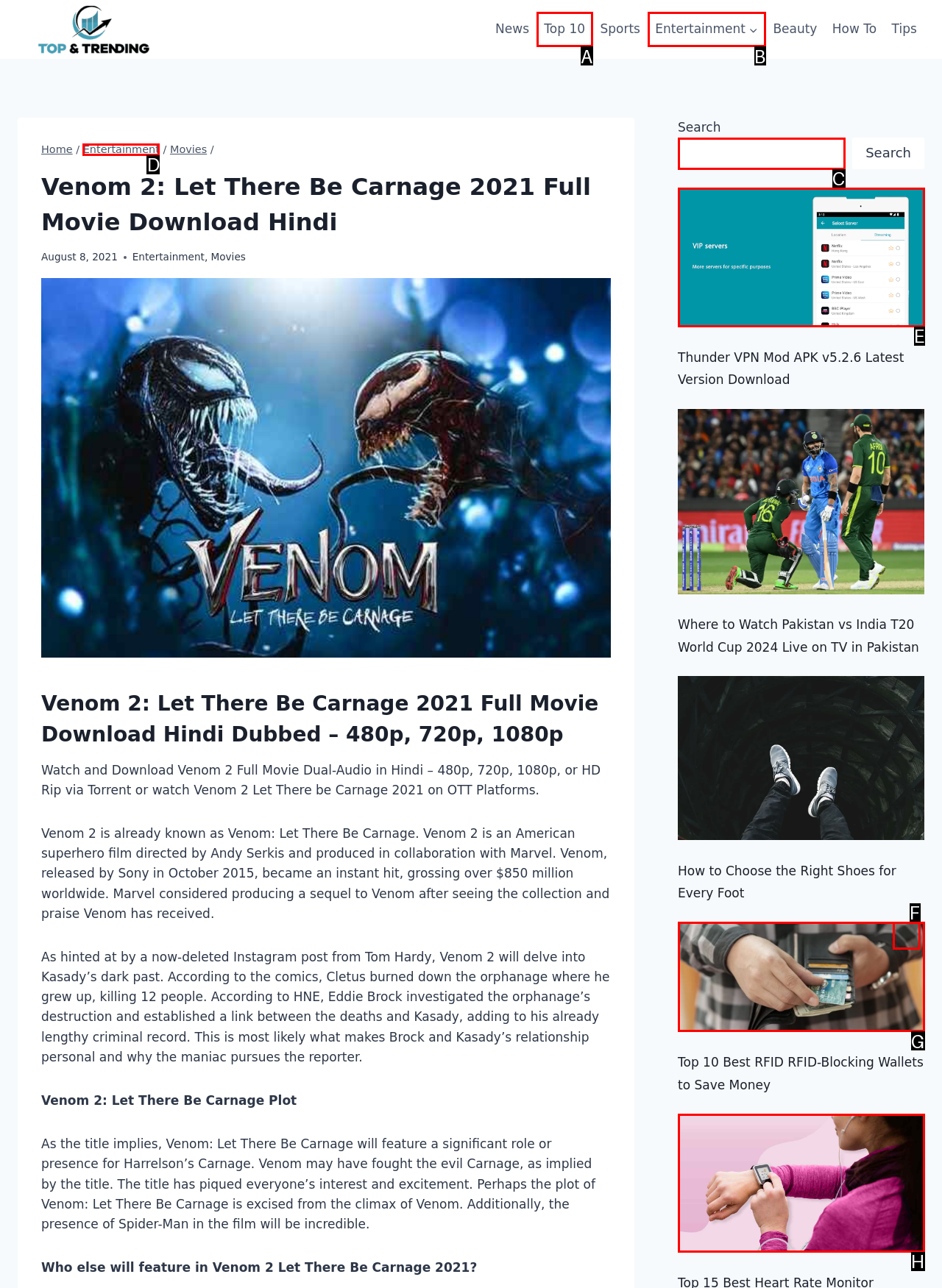Which HTML element matches the description: parent_node: Search name="s" the best? Answer directly with the letter of the chosen option.

C